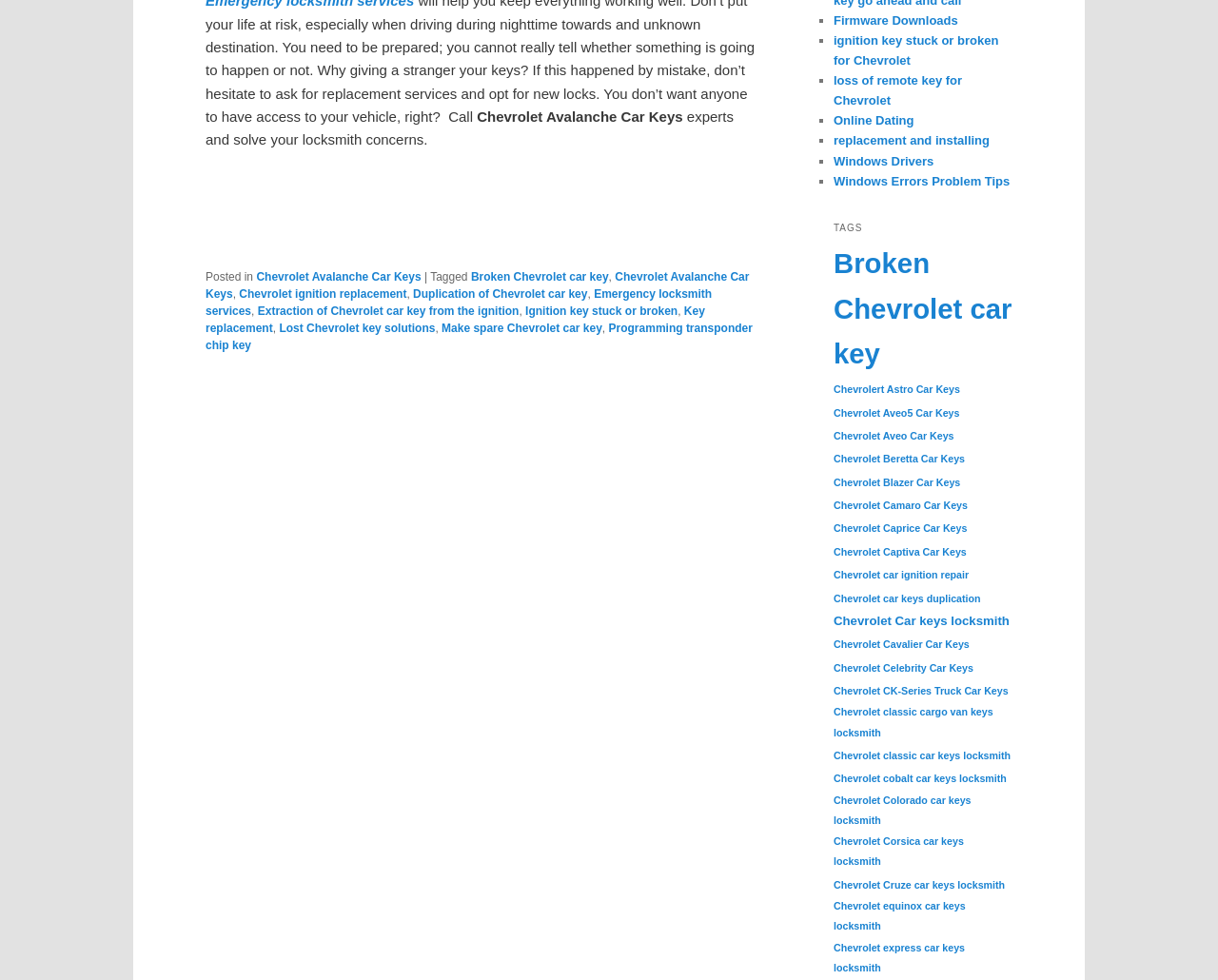Using the element description: "Key replacement", determine the bounding box coordinates. The coordinates should be in the format [left, top, right, bottom], with values between 0 and 1.

[0.169, 0.31, 0.579, 0.341]